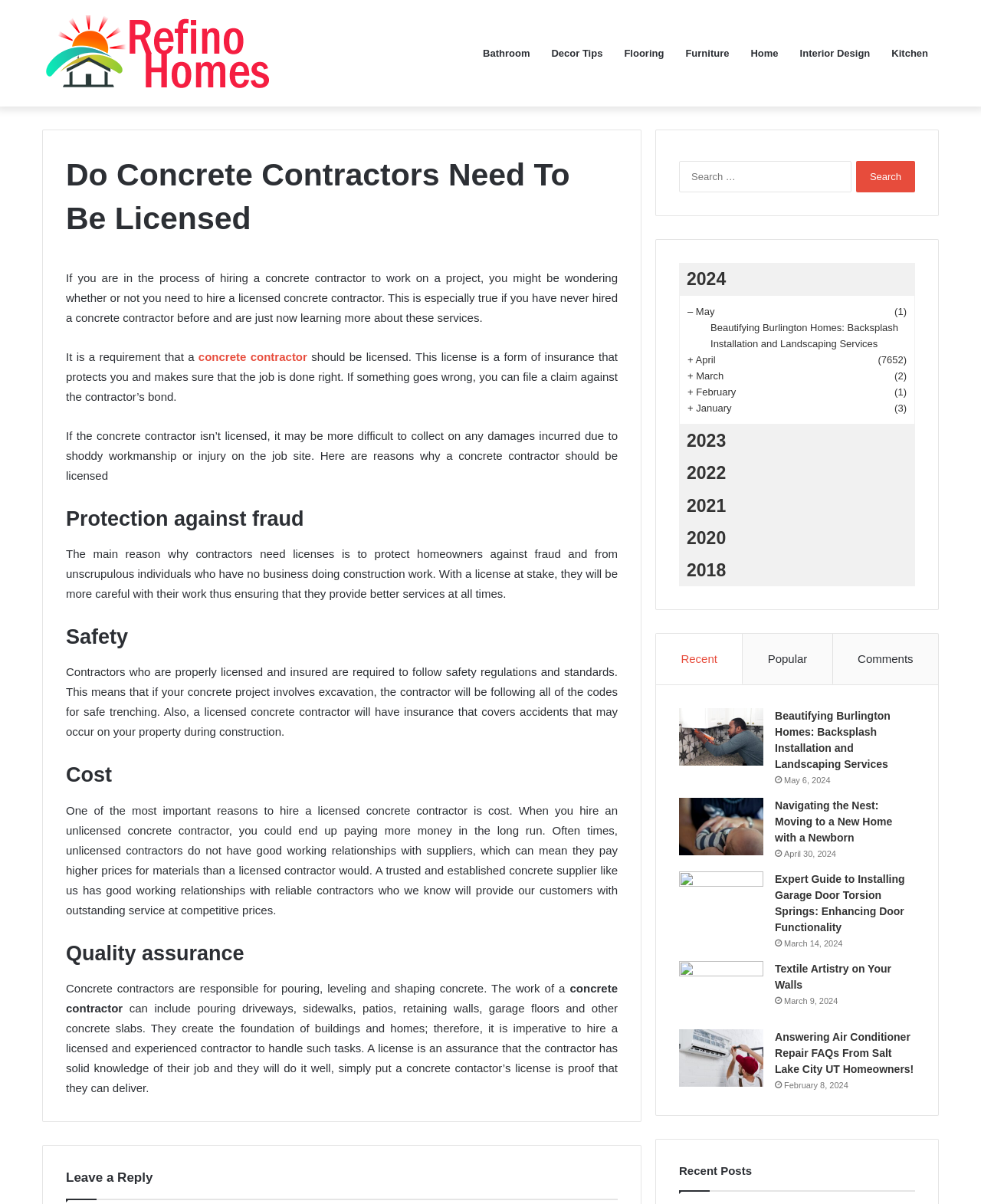Locate the bounding box coordinates of the area that needs to be clicked to fulfill the following instruction: "Read reviews". The coordinates should be in the format of four float numbers between 0 and 1, namely [left, top, right, bottom].

None